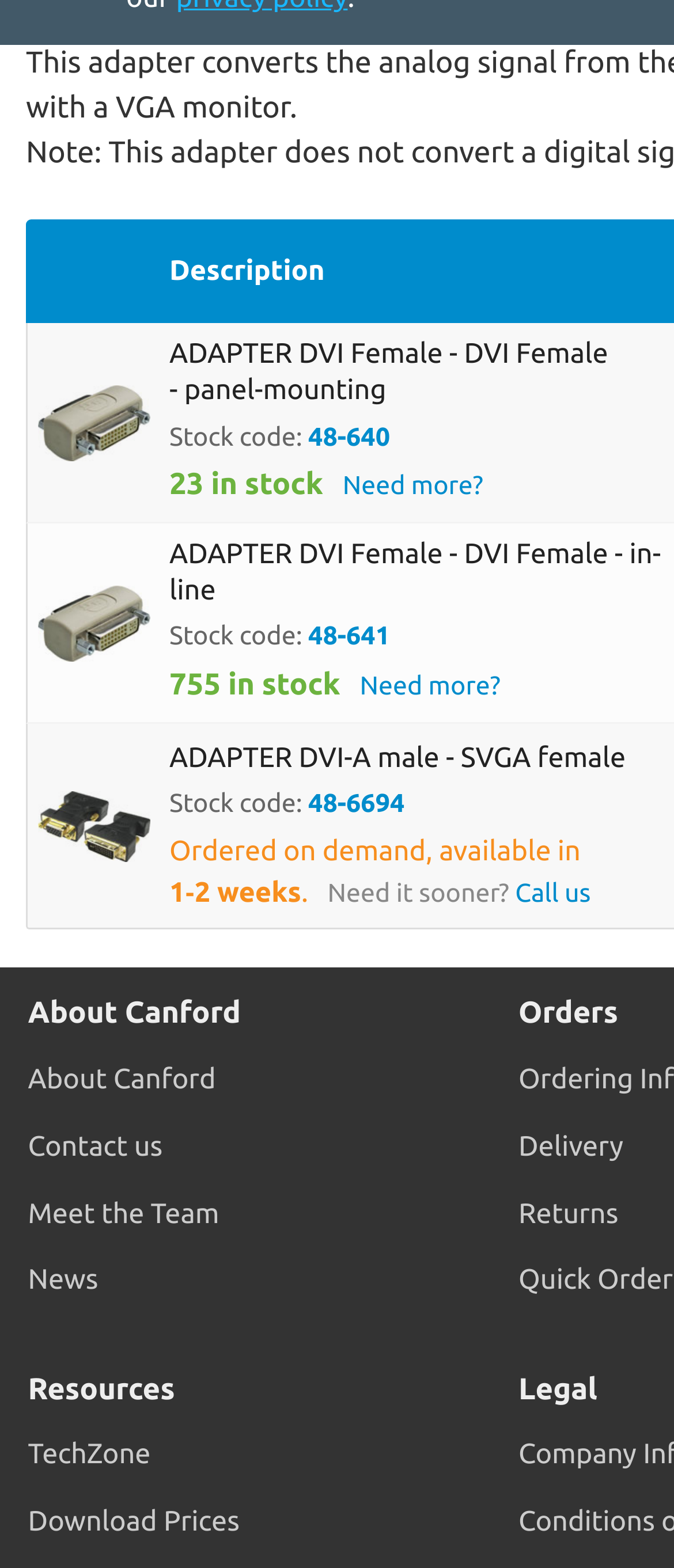Respond to the following question with a brief word or phrase:
What is the purpose of the 'Call us' link?

To contact the company